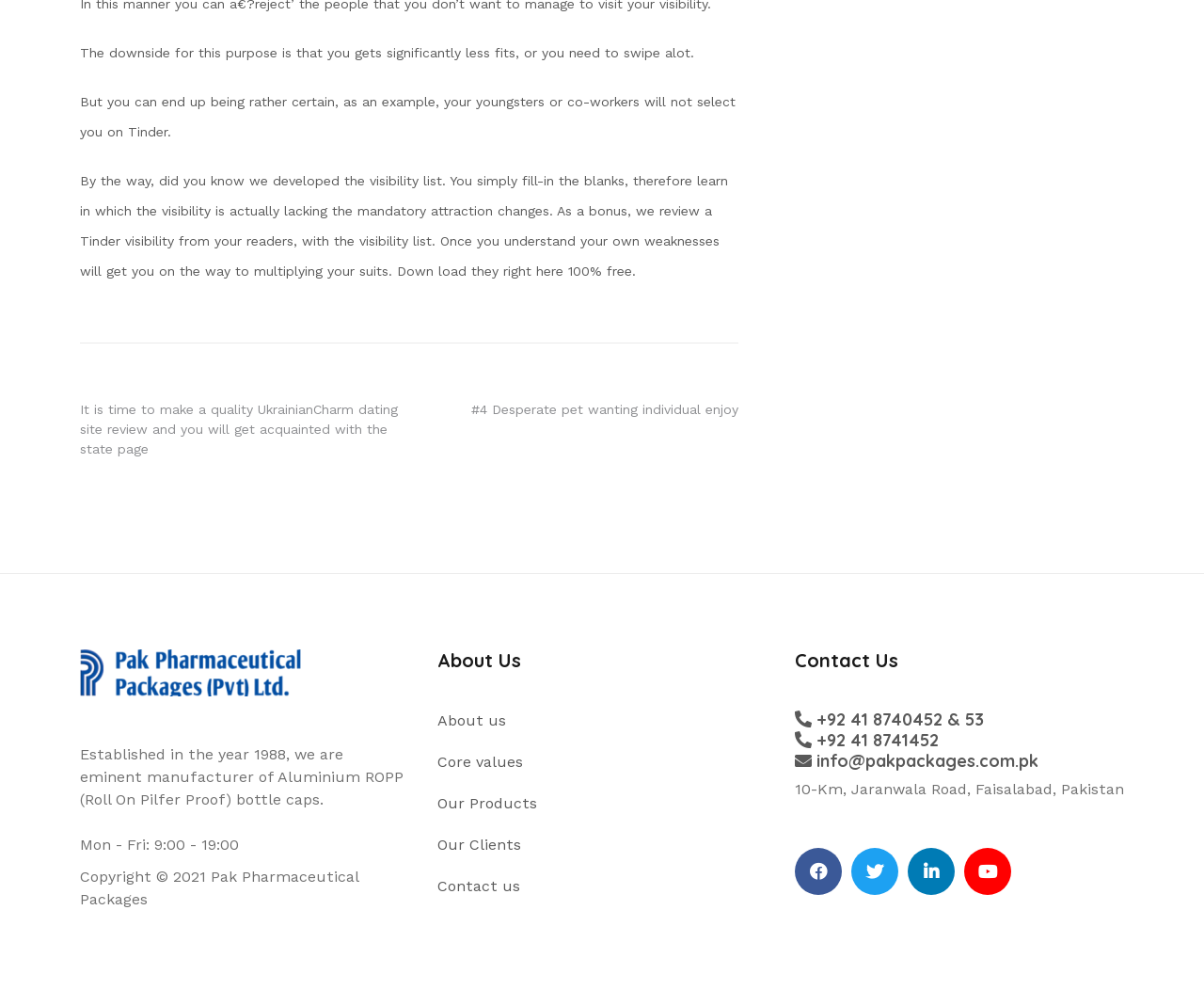Provide the bounding box for the UI element matching this description: "Core values".

[0.363, 0.749, 0.434, 0.767]